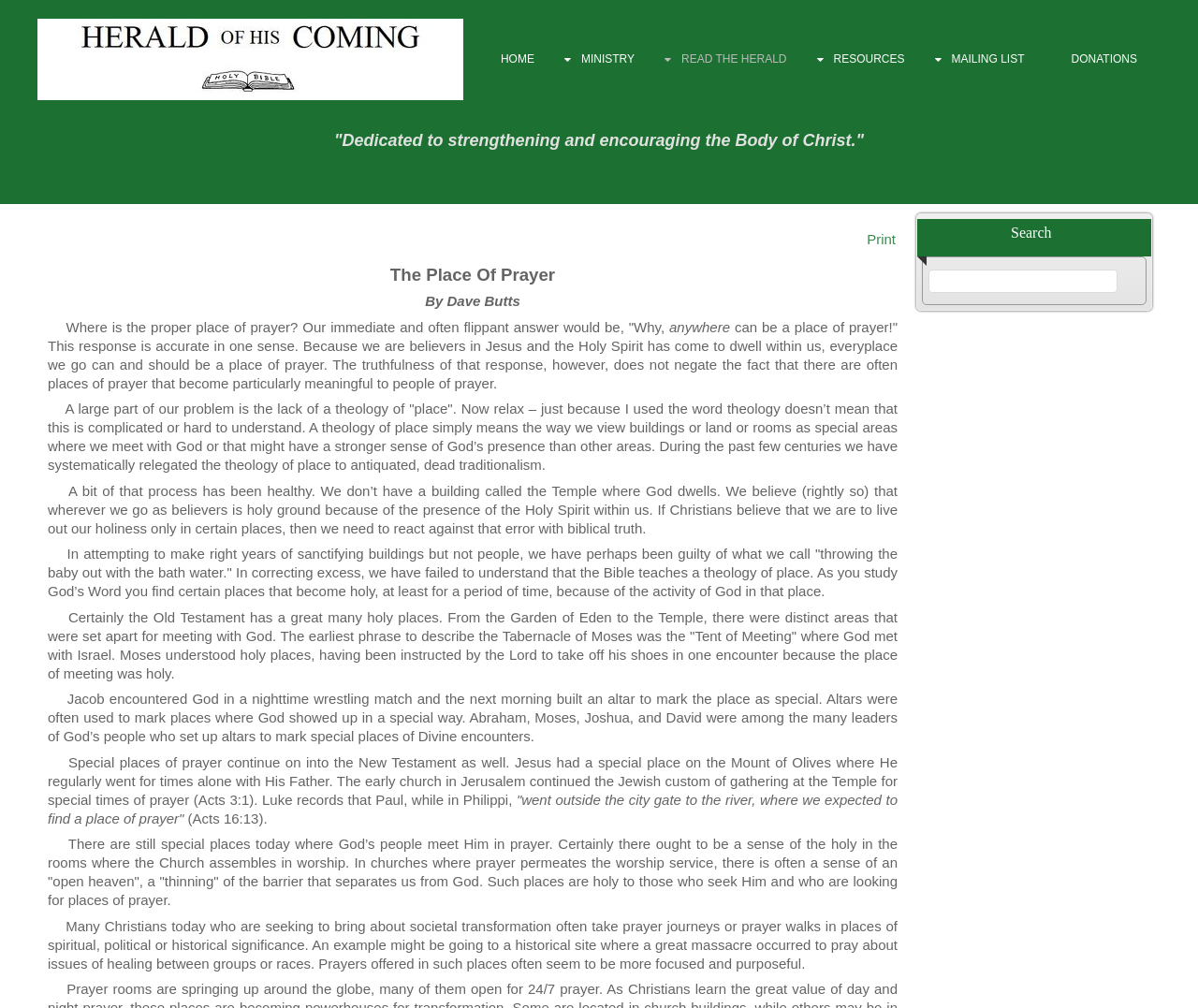Construct a thorough caption encompassing all aspects of the webpage.

This webpage is dedicated to strengthening and encouraging the Body of Christ. At the top, there are seven links in a row, including "HOME", "MINISTRY", "READ THE HERALD", "RESOURCES", "MAILING LIST", "DONATIONS", and an unnamed link. Below these links, there is a quote "Dedicated to strengthening and encouraging the Body of Christ." 

The main content of the webpage is an article titled "The Place Of Prayer" by Dave Butts. The article discusses the concept of a "place of prayer" and how it has been neglected in modern Christianity. The author argues that while it is true that believers can pray anywhere, there are certain places that become particularly meaningful to people of prayer. The article goes on to explore the biblical concept of a "theology of place" and how it has been lost in modern times.

The article is divided into several paragraphs, each exploring a different aspect of the concept of a "place of prayer". There are also several references to biblical stories and figures, such as Moses, Jacob, and Jesus, who all had special places of prayer.

On the right side of the webpage, there is a search bar with a heading "Search". At the bottom of the webpage, there is a link to "Print" the article. Overall, the webpage is focused on providing a thoughtful and in-depth exploration of the concept of a "place of prayer" in Christianity.